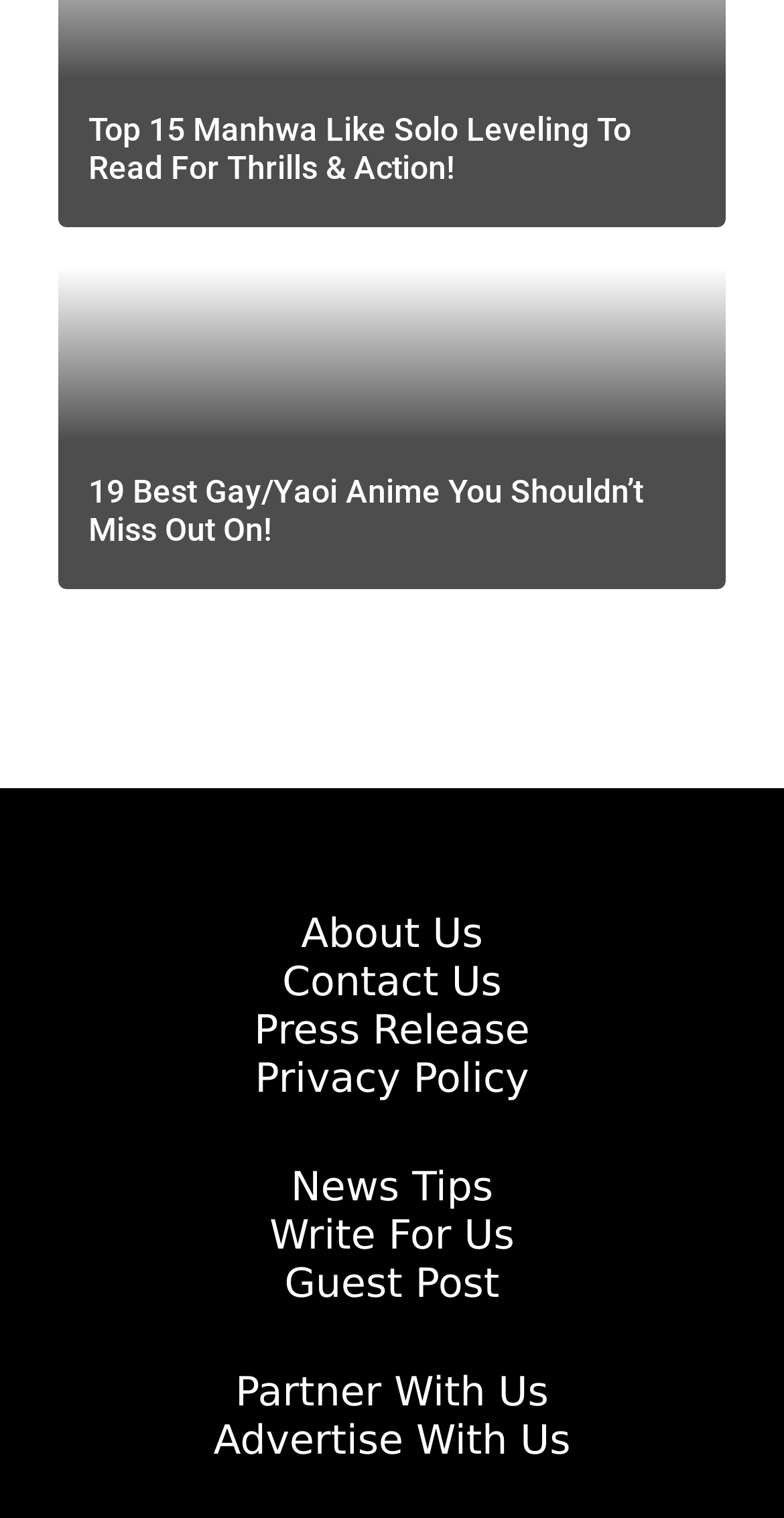Find the bounding box coordinates of the element's region that should be clicked in order to follow the given instruction: "Explore Best Gay/Yaoi Anime". The coordinates should consist of four float numbers between 0 and 1, i.e., [left, top, right, bottom].

[0.074, 0.177, 0.926, 0.389]